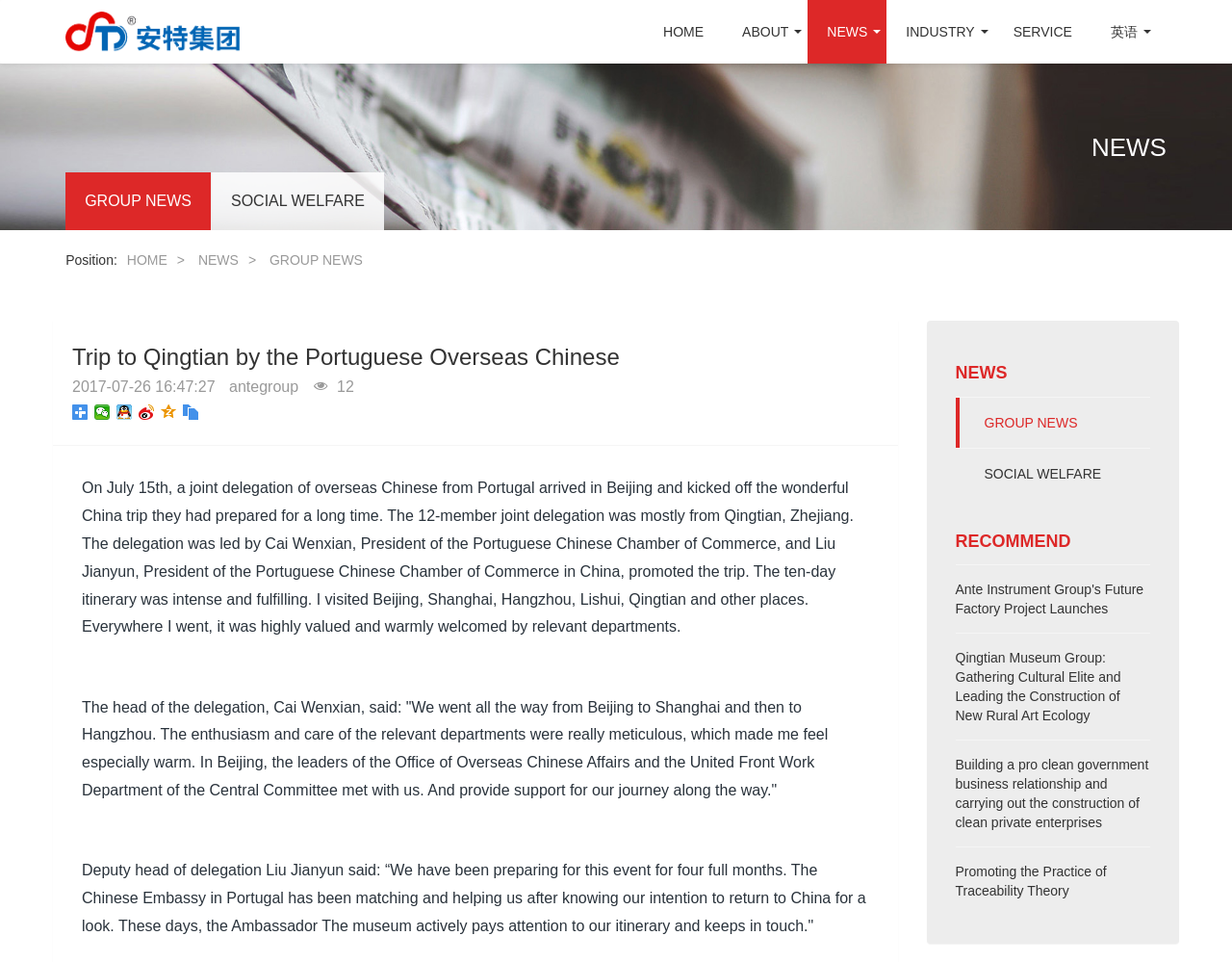Please provide the bounding box coordinates for the element that needs to be clicked to perform the instruction: "Click the NEWS link". The coordinates must consist of four float numbers between 0 and 1, formatted as [left, top, right, bottom].

[0.656, 0.0, 0.72, 0.066]